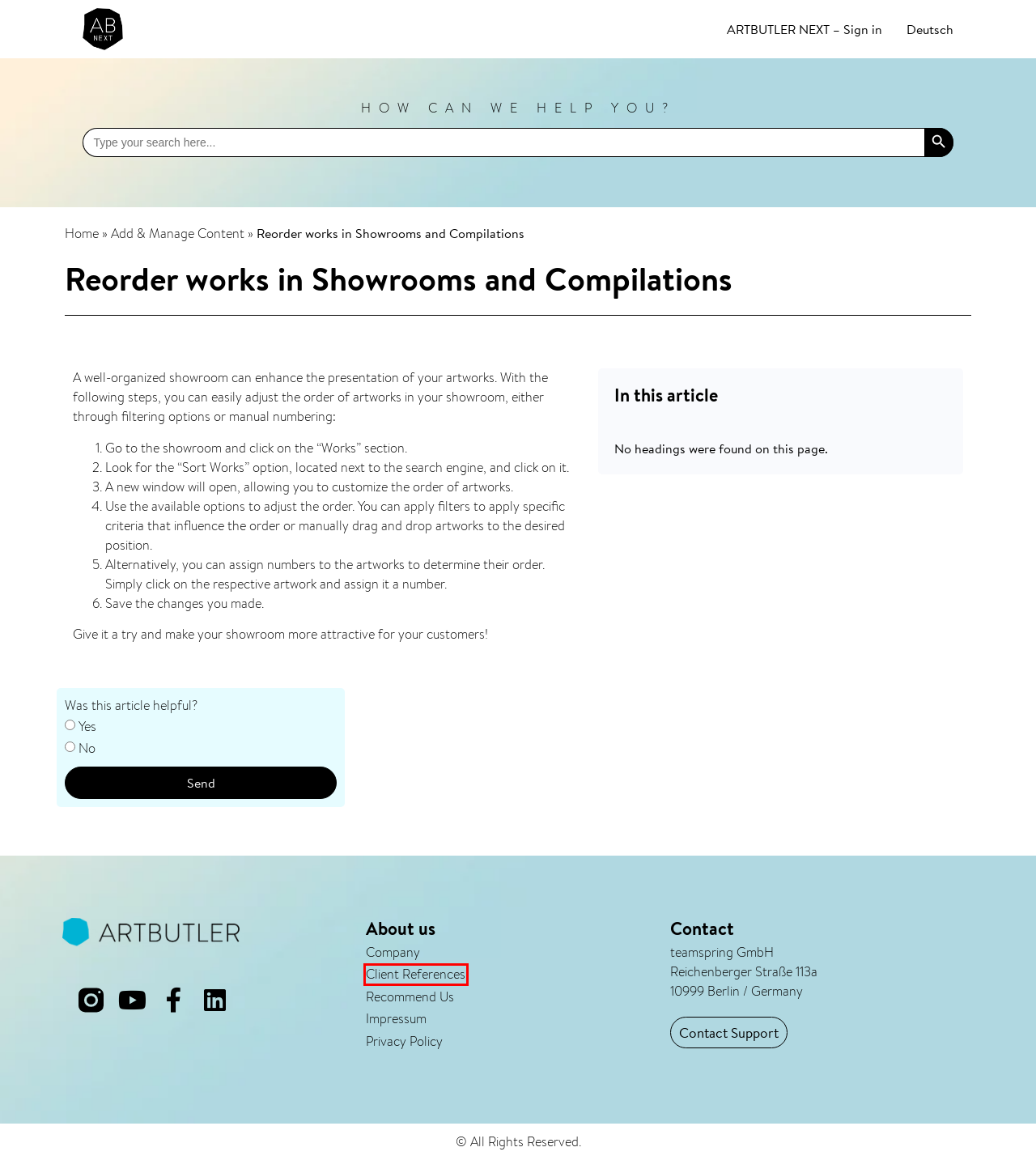Examine the screenshot of a webpage with a red bounding box around a UI element. Select the most accurate webpage description that corresponds to the new page after clicking the highlighted element. Here are the choices:
A. Referral Program / Artbutler
B. About us / Artbutler
C. Home EN - ARTBUTLER NEXT Support
D. Add & Manage Content - ARTBUTLER NEXT Support
E. Privacy Policy / Artbutler
F. happy customers / Artbutler
G. Reihenfolge der Werke in Showrooms und Werklisten ändern - ARTBUTLER NEXT Support
H. Artbutler Next

F